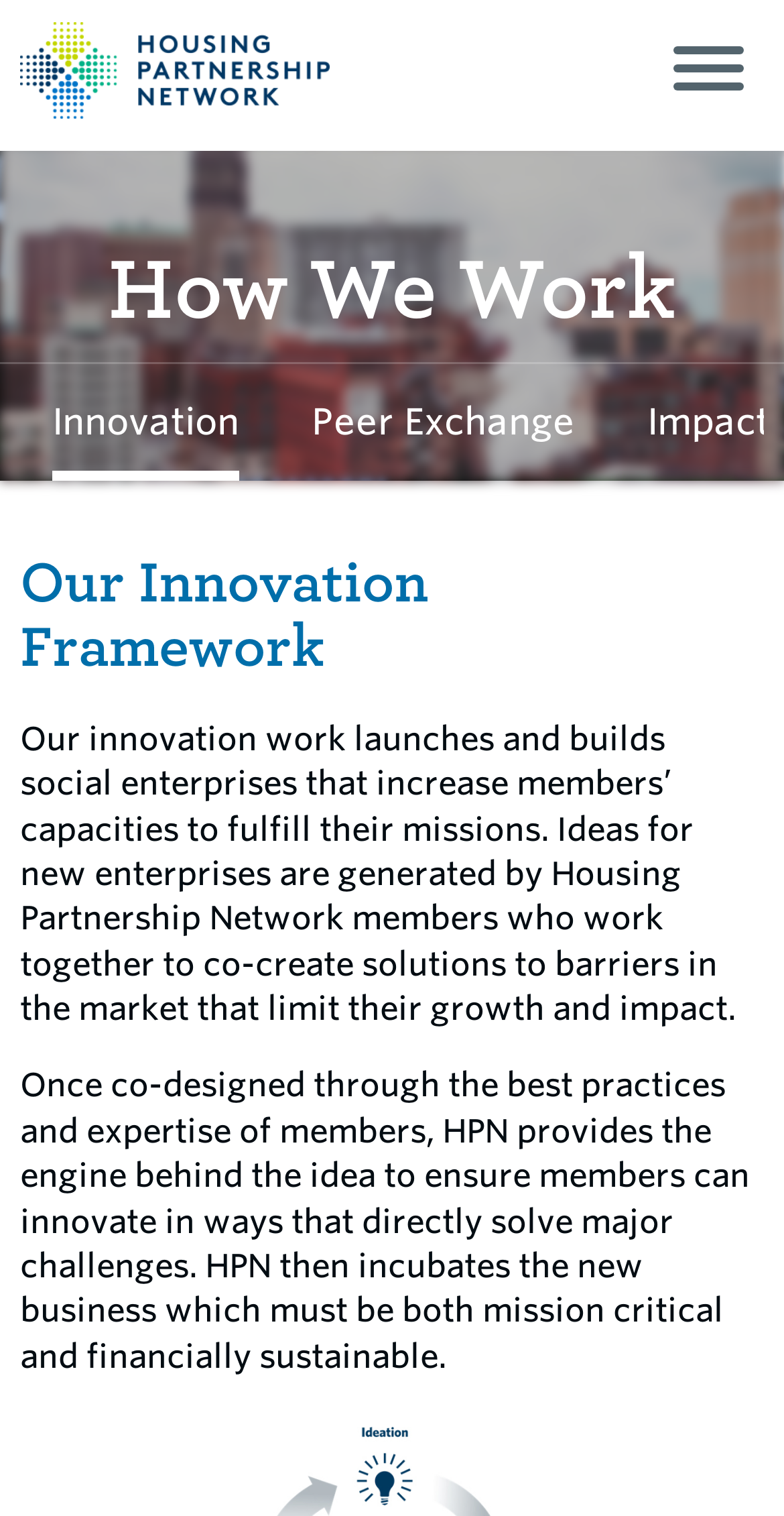Please examine the image and provide a detailed answer to the question: What is the goal of HPN's innovation work?

The webpage states that HPN's innovation work aims to create new businesses that are both mission critical and financially sustainable, indicating that the goal is to create enterprises that are both socially impactful and financially viable.